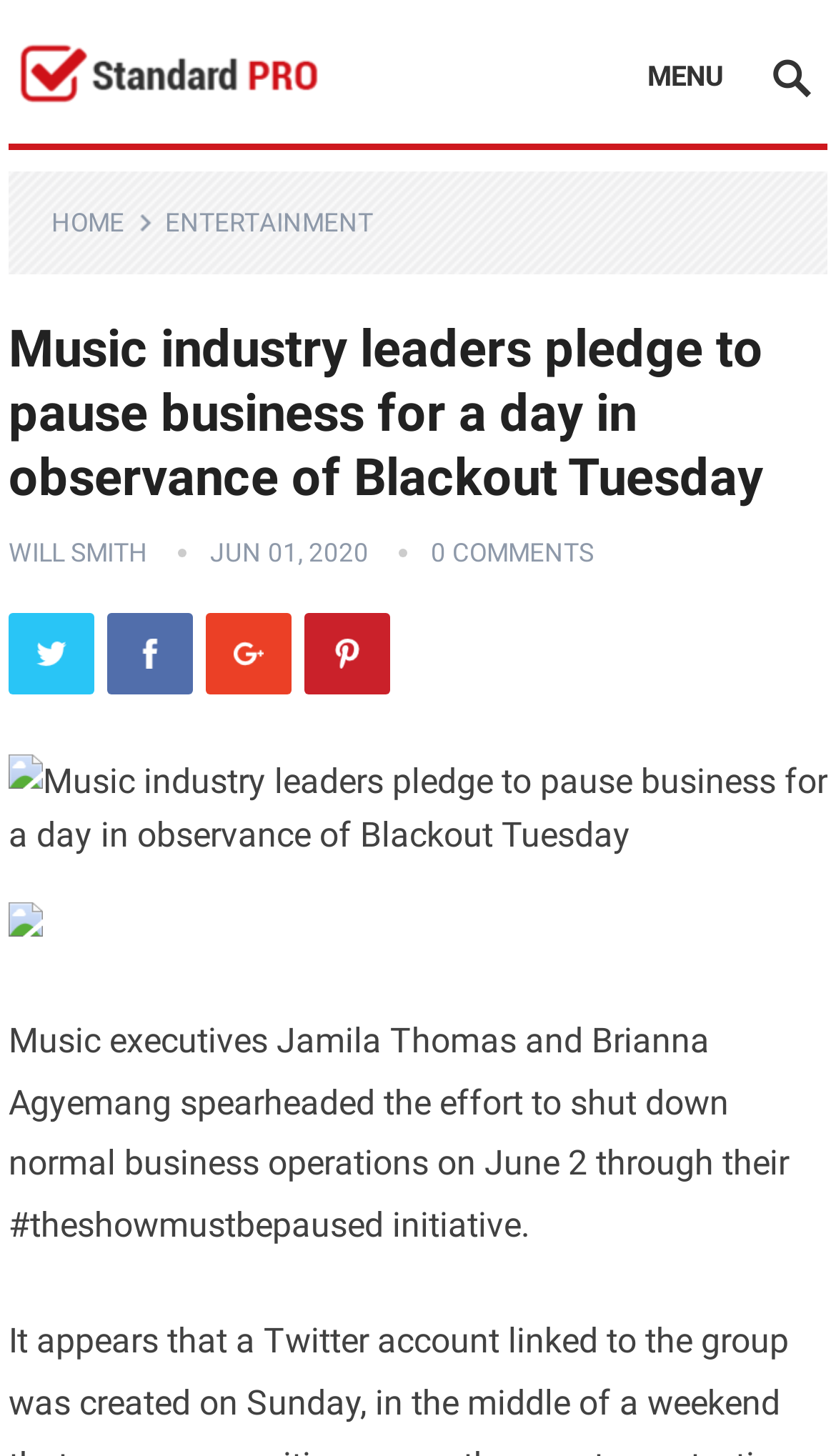Provide the bounding box coordinates in the format (top-left x, top-left y, bottom-right x, bottom-right y). All values are floating point numbers between 0 and 1. Determine the bounding box coordinate of the UI element described as: Will Smith

[0.01, 0.369, 0.177, 0.389]